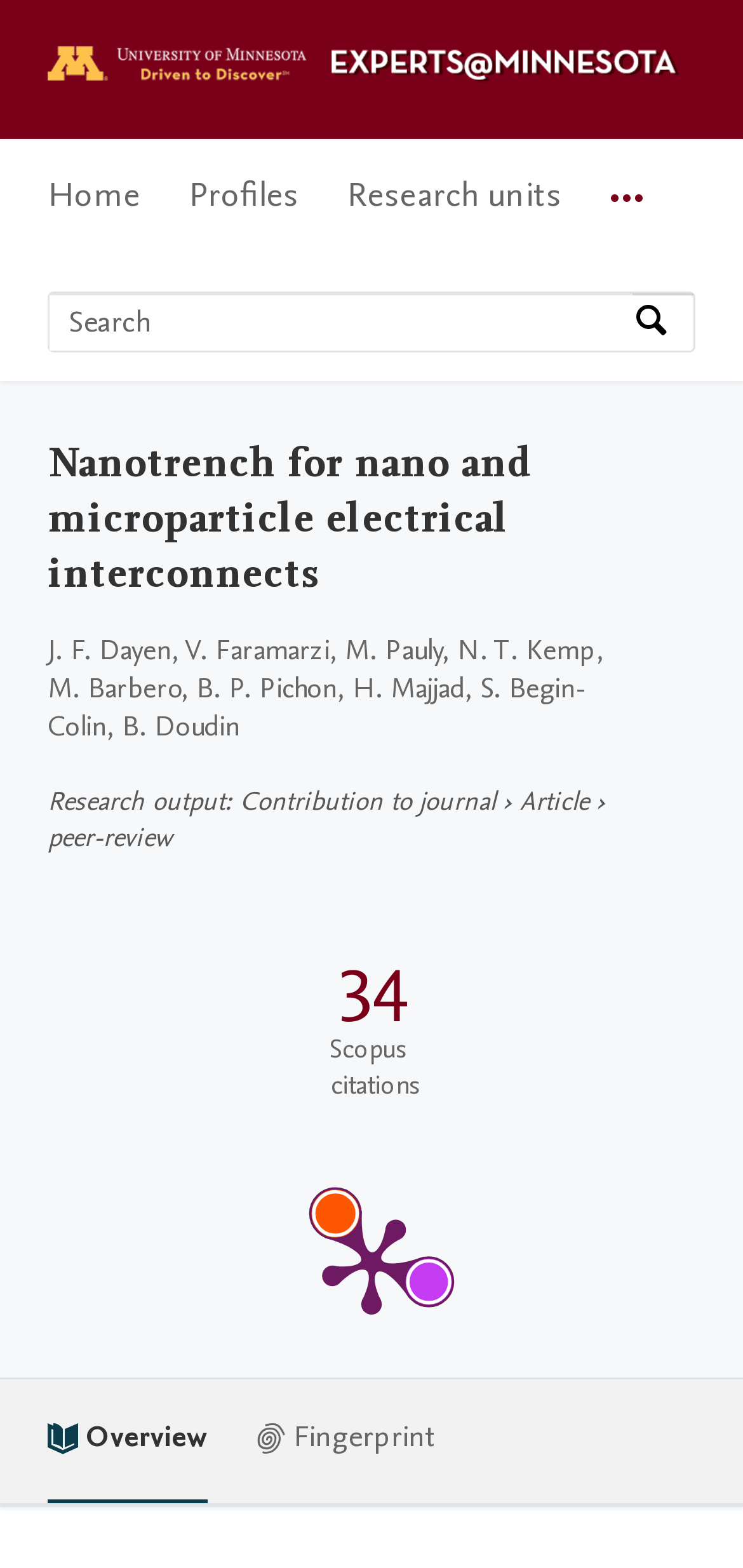Determine the bounding box coordinates for the area that should be clicked to carry out the following instruction: "View publication metrics".

[0.064, 0.586, 0.936, 0.878]